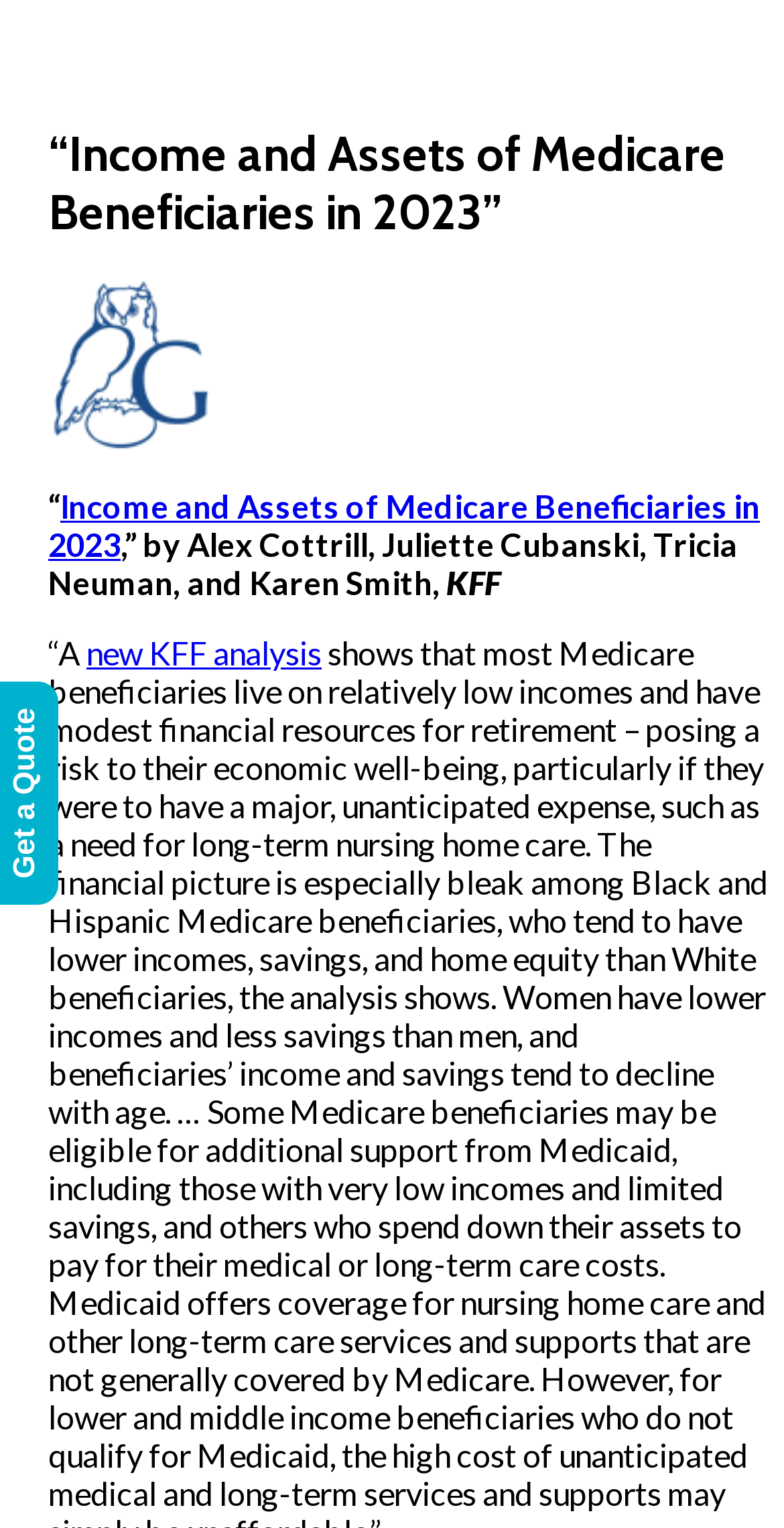Who are the authors of the analysis?
From the details in the image, answer the question comprehensively.

The authors of the analysis are mentioned in the text following the title 'Income and Assets of Medicare Beneficiaries in 2023'. The text reads ',” by Alex Cottrill, Juliette Cubanski, Tricia Neuman, and Karen Smith,'.